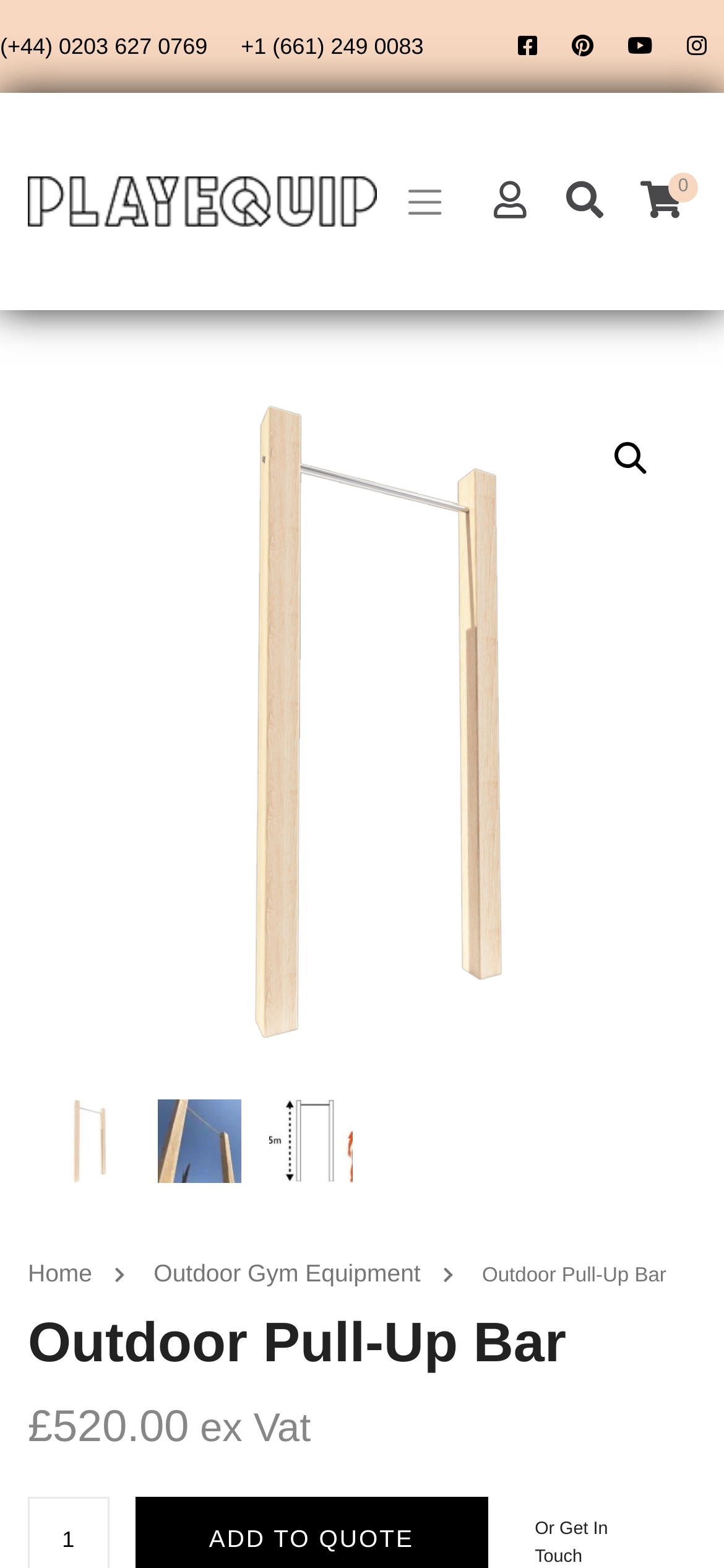Please extract the title of the webpage.

Outdoor Pull-Up Bar